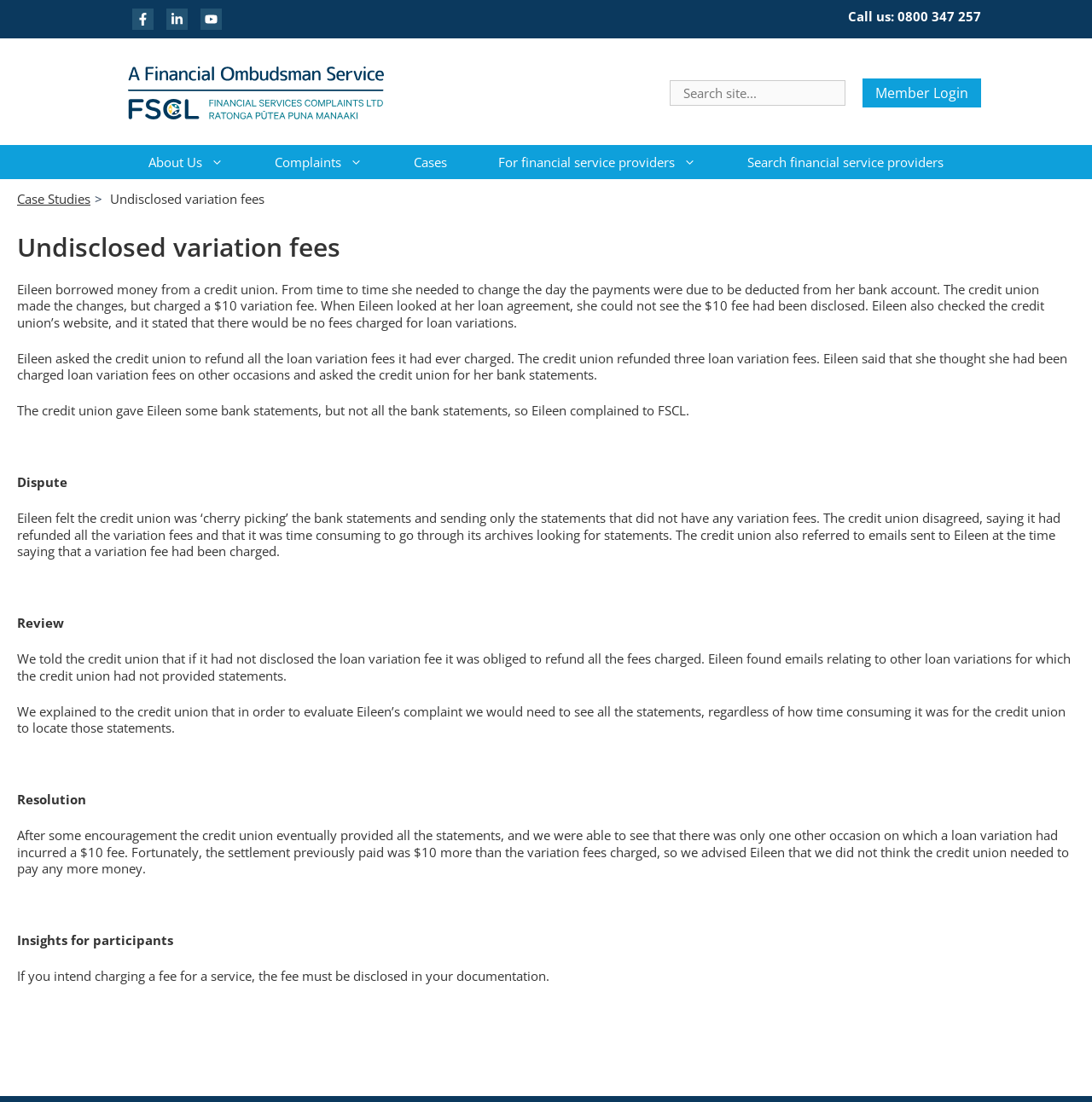Please find the bounding box coordinates of the section that needs to be clicked to achieve this instruction: "Search for something".

[0.613, 0.073, 0.774, 0.096]